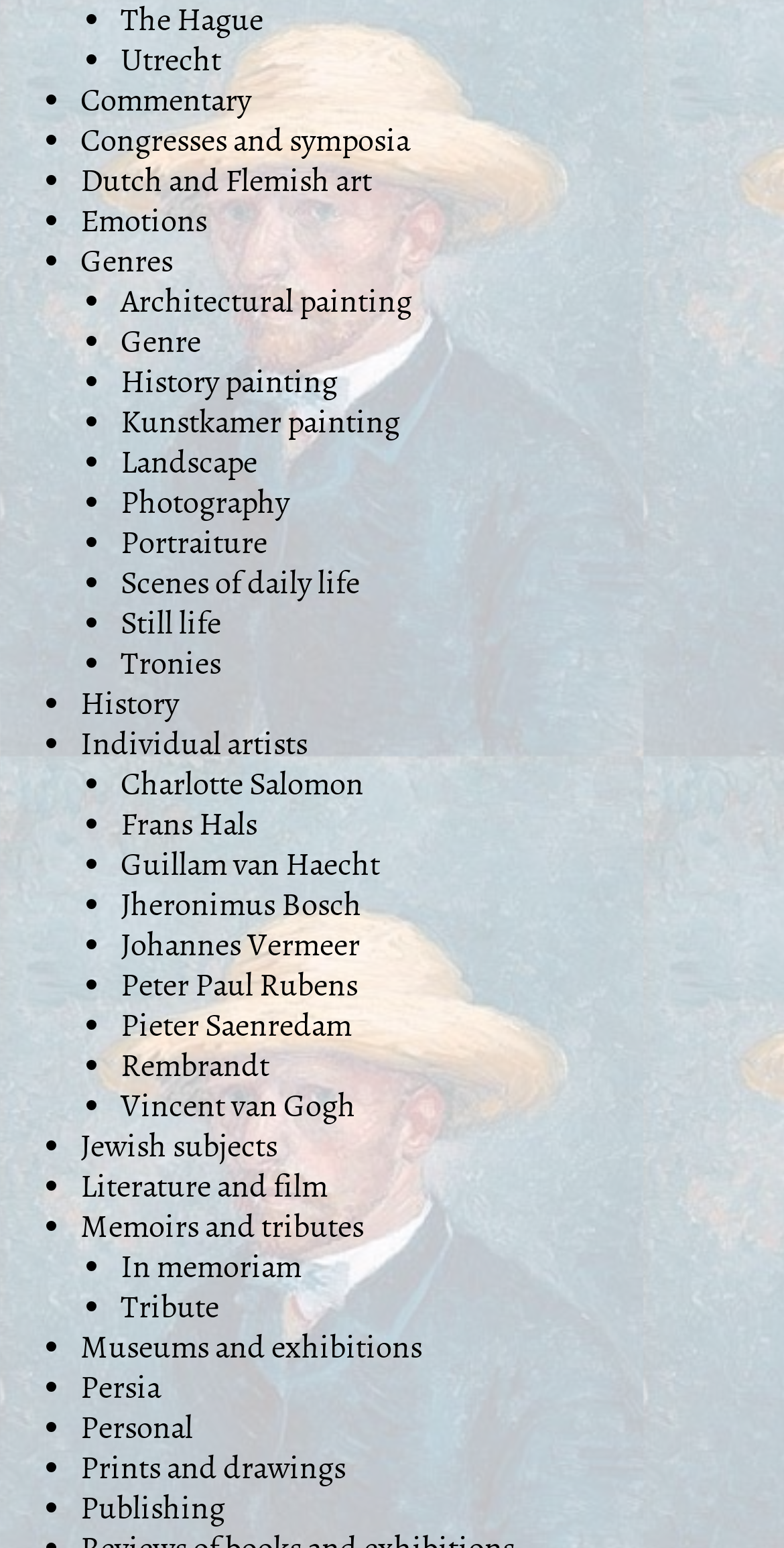Determine the bounding box coordinates for the element that should be clicked to follow this instruction: "Check Museums and exhibitions". The coordinates should be given as four float numbers between 0 and 1, in the format [left, top, right, bottom].

[0.103, 0.858, 0.538, 0.884]